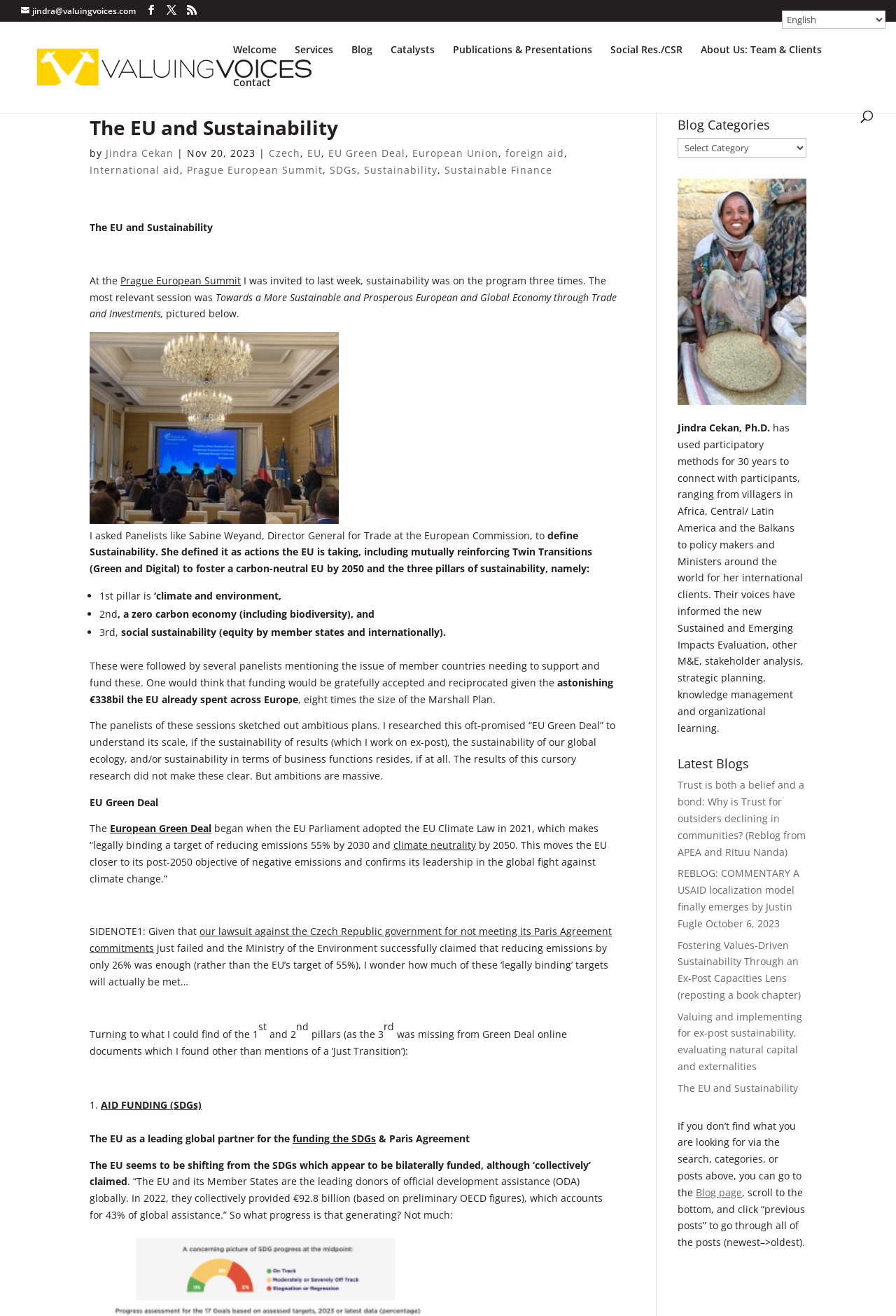Generate a comprehensive description of the contents of the webpage.

The webpage is about Foreign Aid and Valuing Voices, with a focus on sustainability and the European Union's efforts towards it. At the top, there is a navigation menu with links to various sections, including Welcome, Services, Blog, and Contact. Below the navigation menu, there is a search box.

The main content of the page is an article titled "The EU and Sustainability" by Jindra Cekan, dated November 20, 2023. The article discusses the author's experience at the Prague European Summit, where sustainability was a key topic. The author asked panelists to define sustainability, and one of the panelists, Sabine Weyand, defined it as actions the EU is taking, including mutually reinforcing Twin Transitions (Green and Digital) to foster a carbon-neutral EU by 2050 and the three pillars of sustainability.

The article goes on to discuss the three pillars of sustainability, which are climate and environment, a zero-carbon economy, and social sustainability. The author also mentions the EU's ambitious plans, including the EU Green Deal, which aims to reduce emissions by 55% by 2030 and achieve climate neutrality by 2050.

There are several links throughout the article, including links to related topics such as the European Green Deal, climate neutrality, and the author's lawsuit against the Czech Republic government for not meeting its Paris Agreement commitments. The article also includes some side notes and additional information, such as the definition of sustainability and the author's research on the topic.

Overall, the webpage is focused on discussing the importance of sustainability and the EU's efforts to achieve it, with a personal perspective from the author's experience at the Prague European Summit.